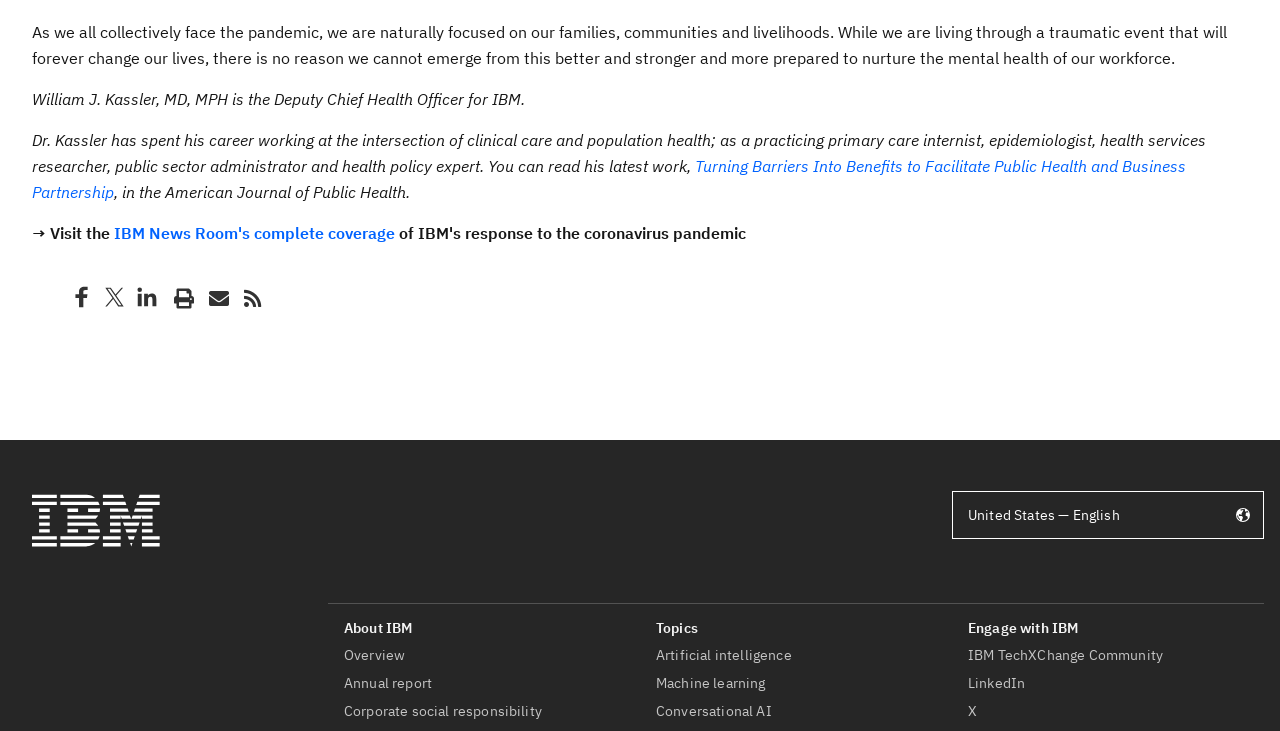Identify the bounding box coordinates for the UI element described as follows: IBM News Room's complete coverage. Use the format (top-left x, top-left y, bottom-right x, bottom-right y) and ensure all values are floating point numbers between 0 and 1.

[0.089, 0.305, 0.309, 0.333]